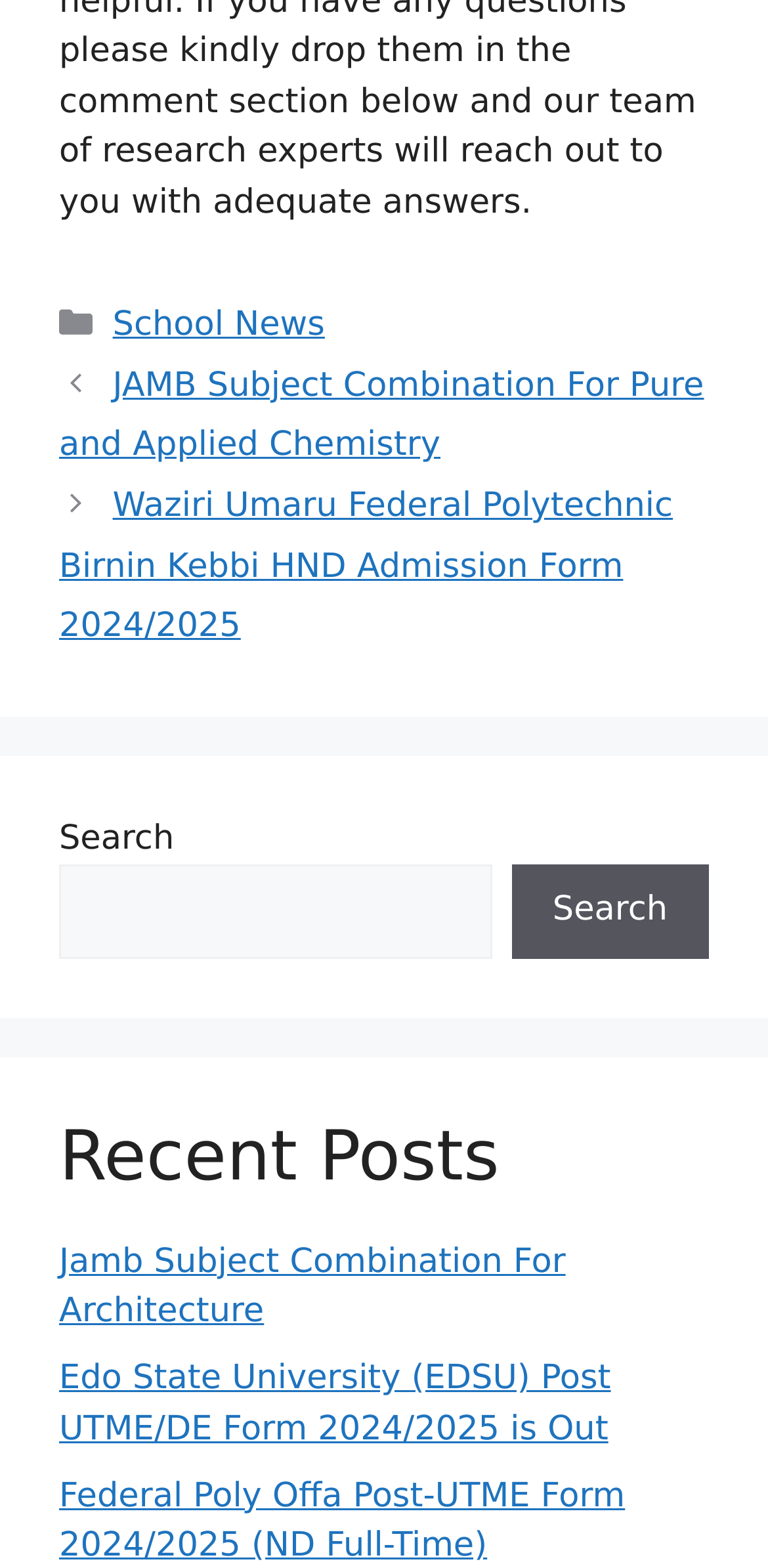What is the purpose of the search box?
Based on the screenshot, give a detailed explanation to answer the question.

The search box is located in the middle section of the webpage, and it has a label 'Search' and a button 'Search'. This suggests that the purpose of the search box is to search for posts on the website.